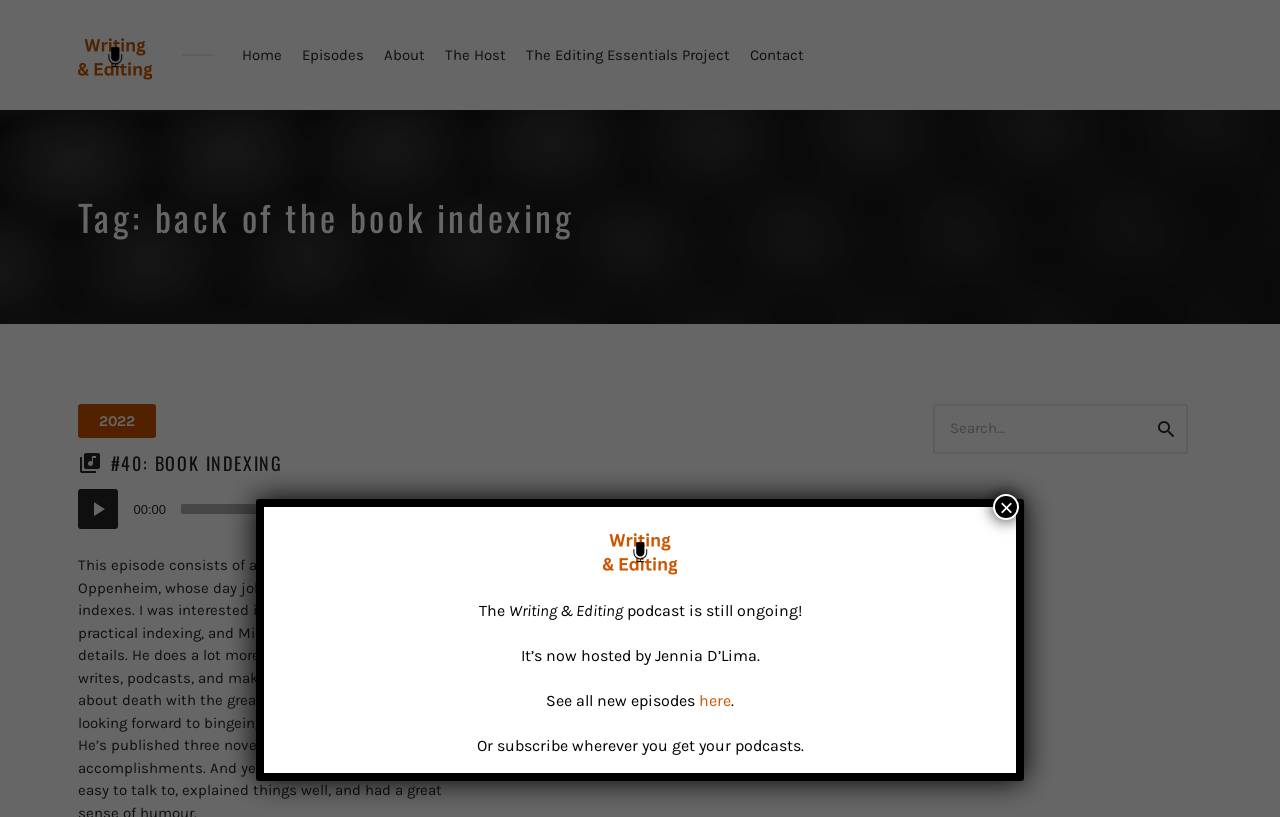Indicate the bounding box coordinates of the clickable region to achieve the following instruction: "Download the episode."

[0.348, 0.599, 0.371, 0.648]